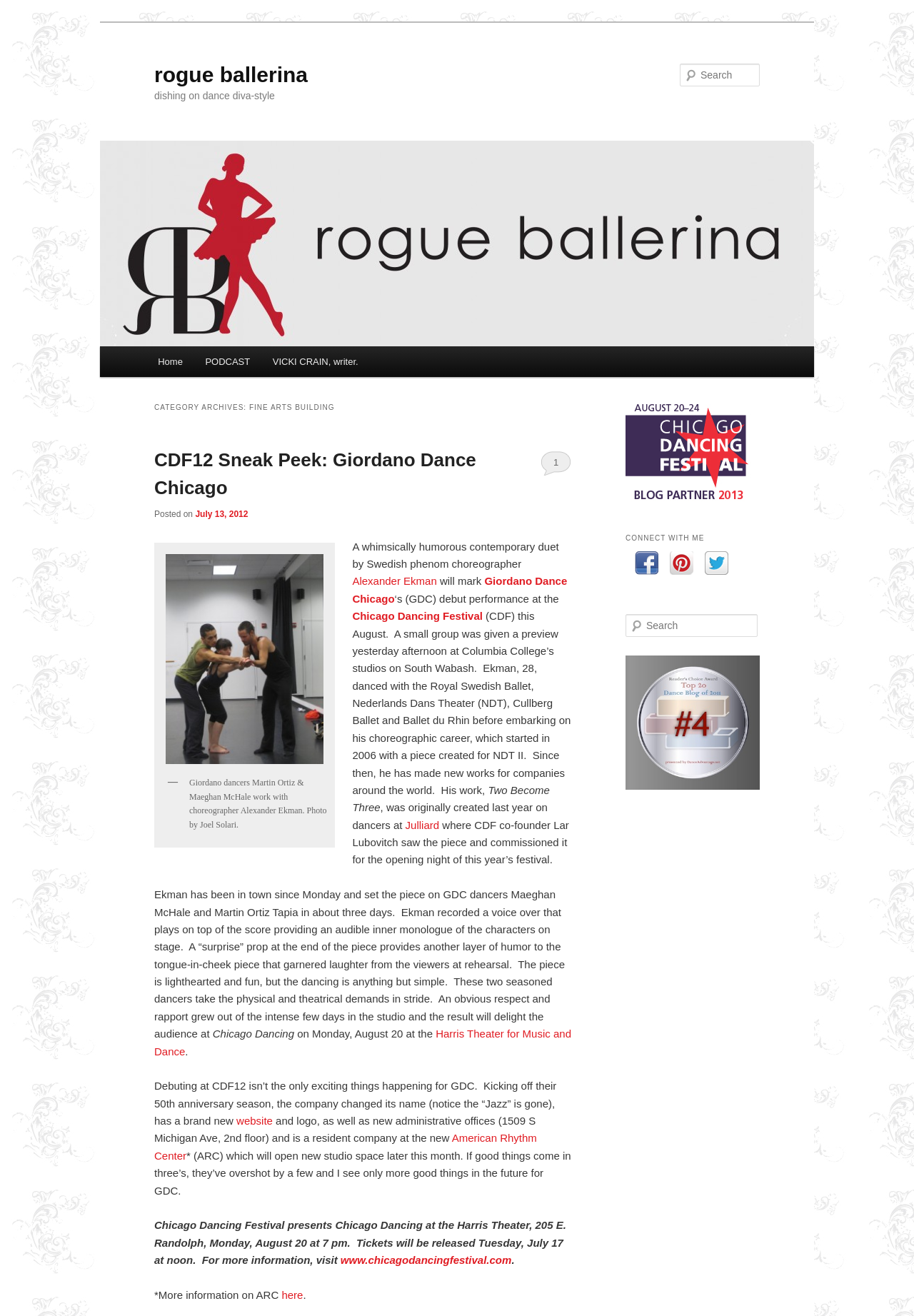What is the name of the festival where Giordano Dance Chicago will debut?
Please use the image to provide an in-depth answer to the question.

I found the answer by reading the article on the webpage, which mentions 'Chicago Dancing Festival' as the festival where Giordano Dance Chicago will debut.